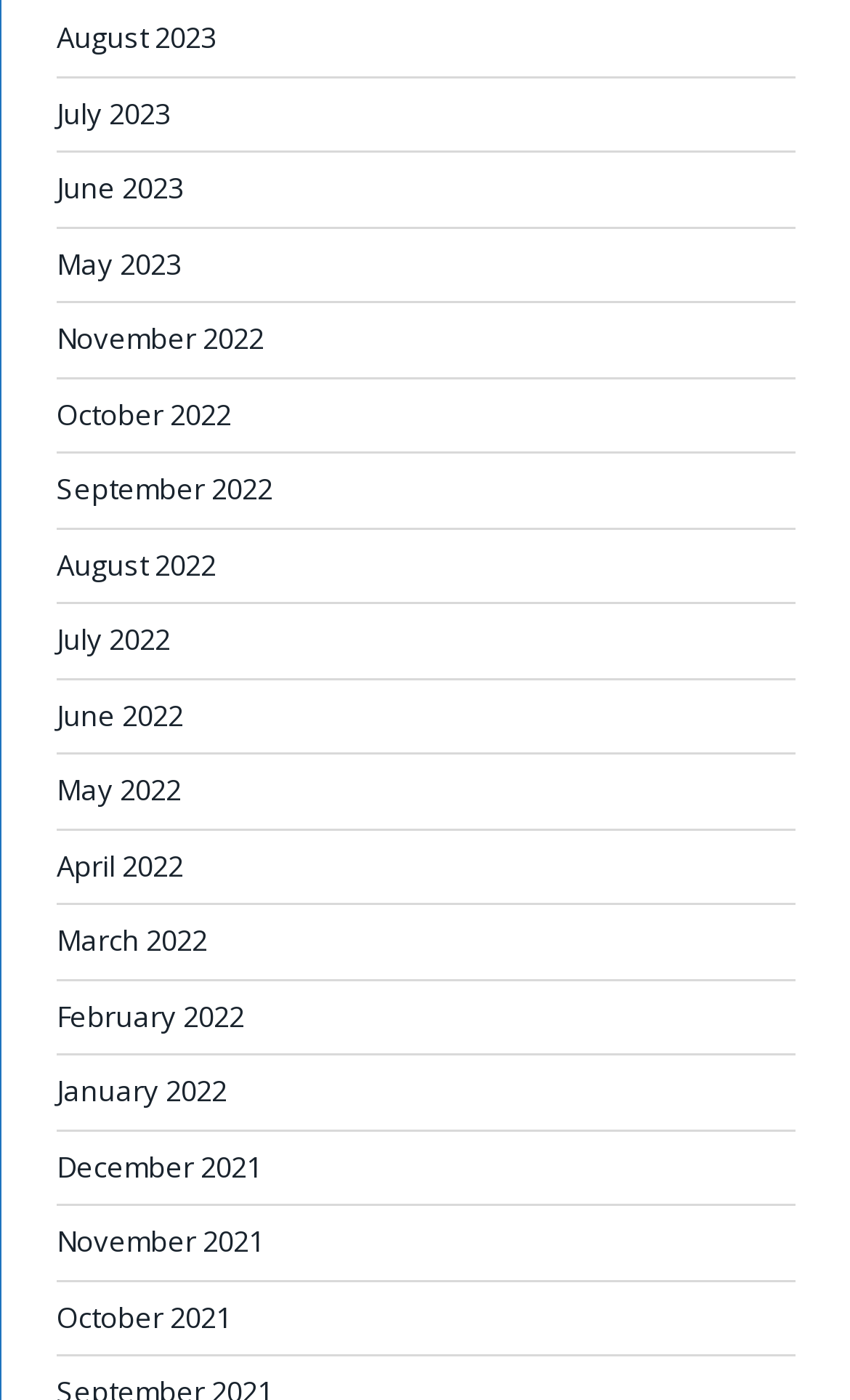Locate the bounding box coordinates of the segment that needs to be clicked to meet this instruction: "view August 2023".

[0.067, 0.013, 0.254, 0.041]